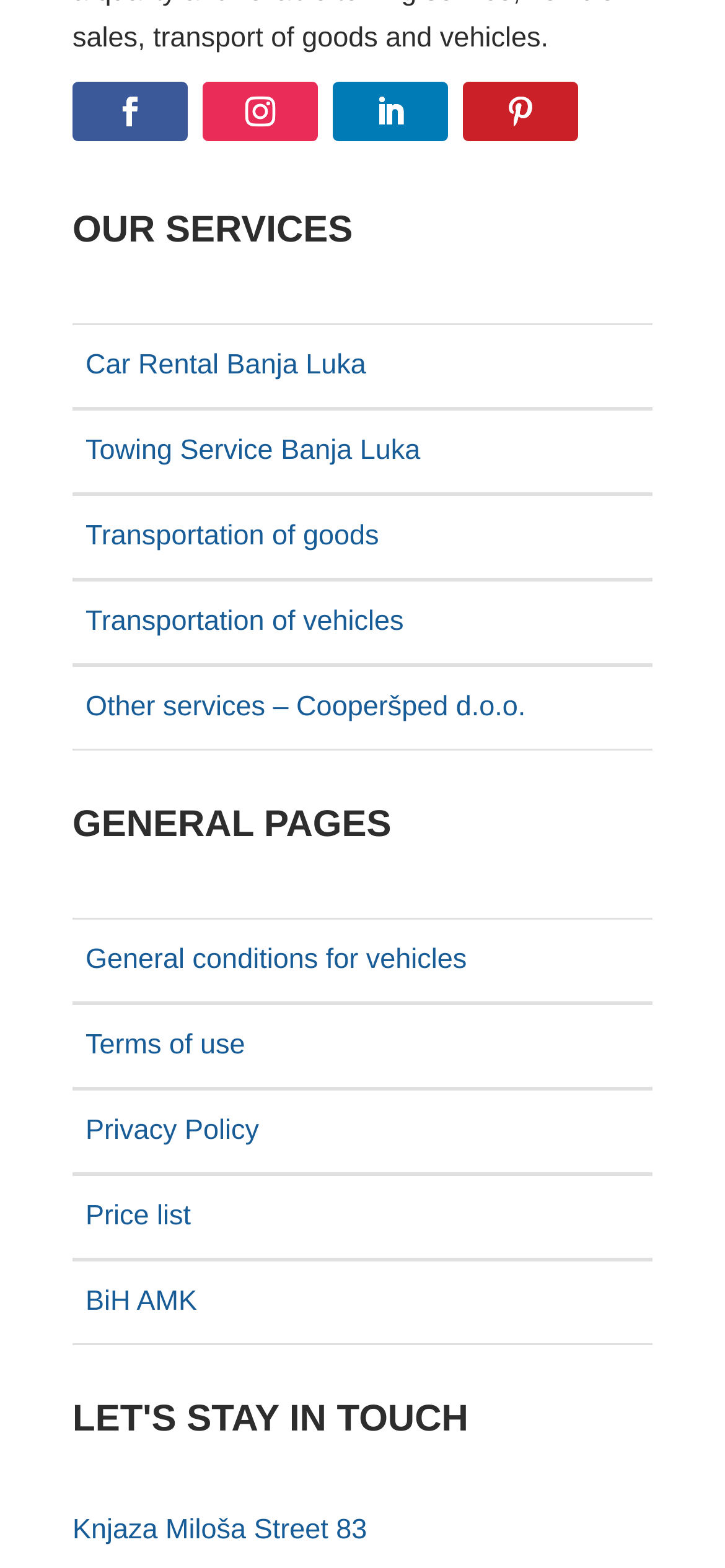Pinpoint the bounding box coordinates of the clickable area necessary to execute the following instruction: "Go to Knjaza Miloša Street 83". The coordinates should be given as four float numbers between 0 and 1, namely [left, top, right, bottom].

[0.1, 0.965, 0.506, 0.985]